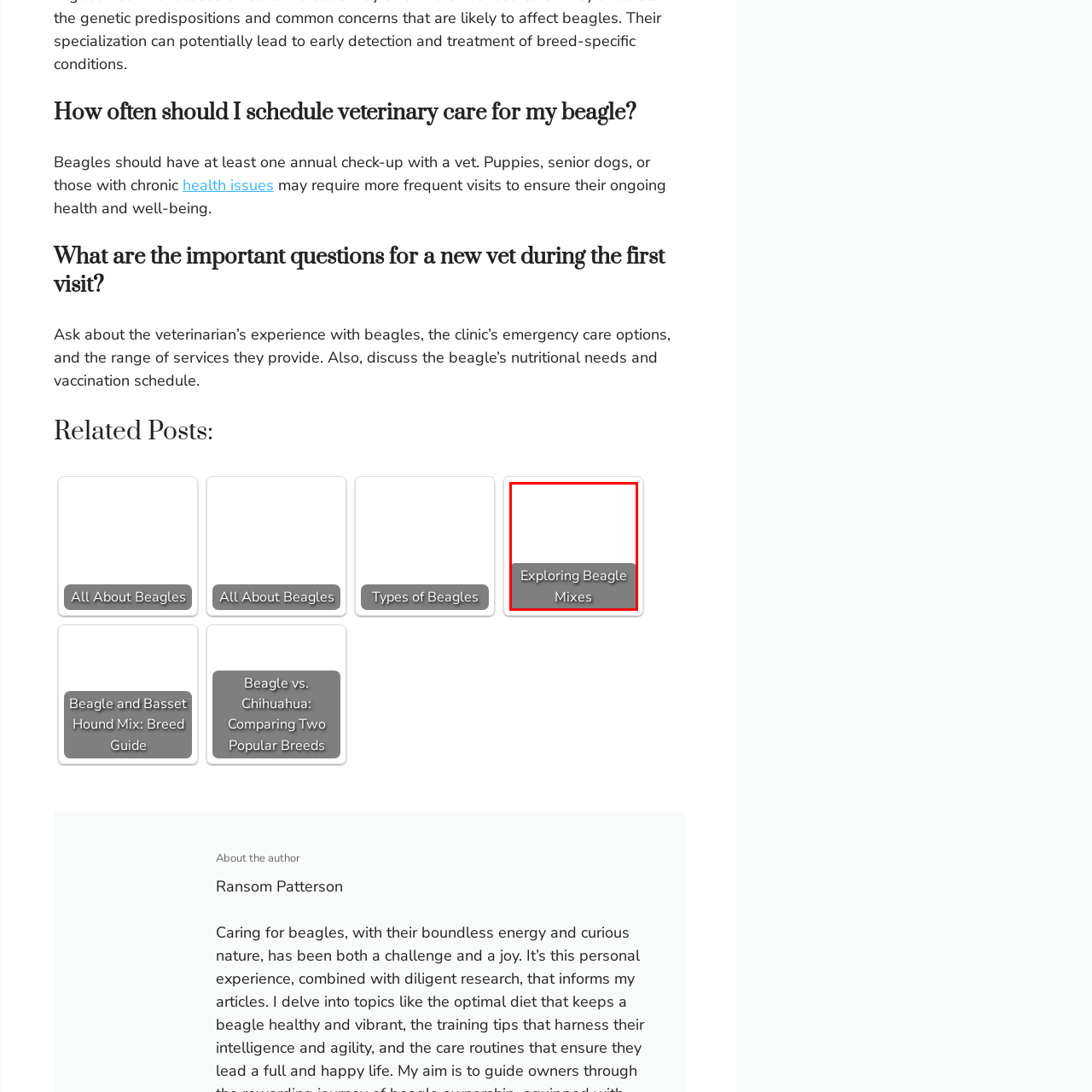Direct your gaze to the image circumscribed by the red boundary and deliver a thorough answer to the following question, drawing from the image's details: 
What type of interface does the button suggest?

The design of the button suggests a user-friendly interface, which implies that the webpage is designed to be easy to navigate and engage with, making it accessible to a wide range of users.